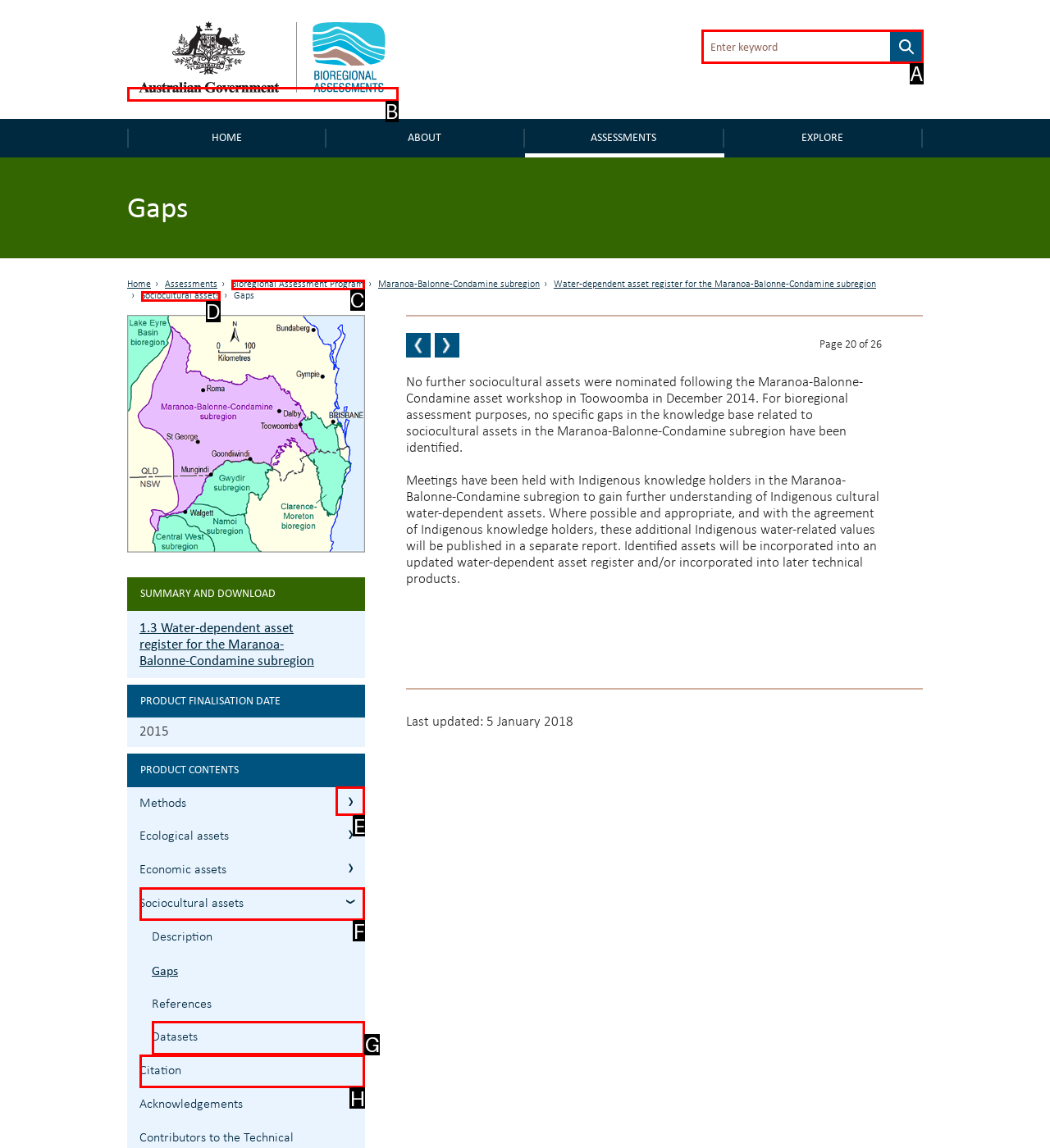Which option should be clicked to execute the task: Search for something?
Reply with the letter of the chosen option.

A